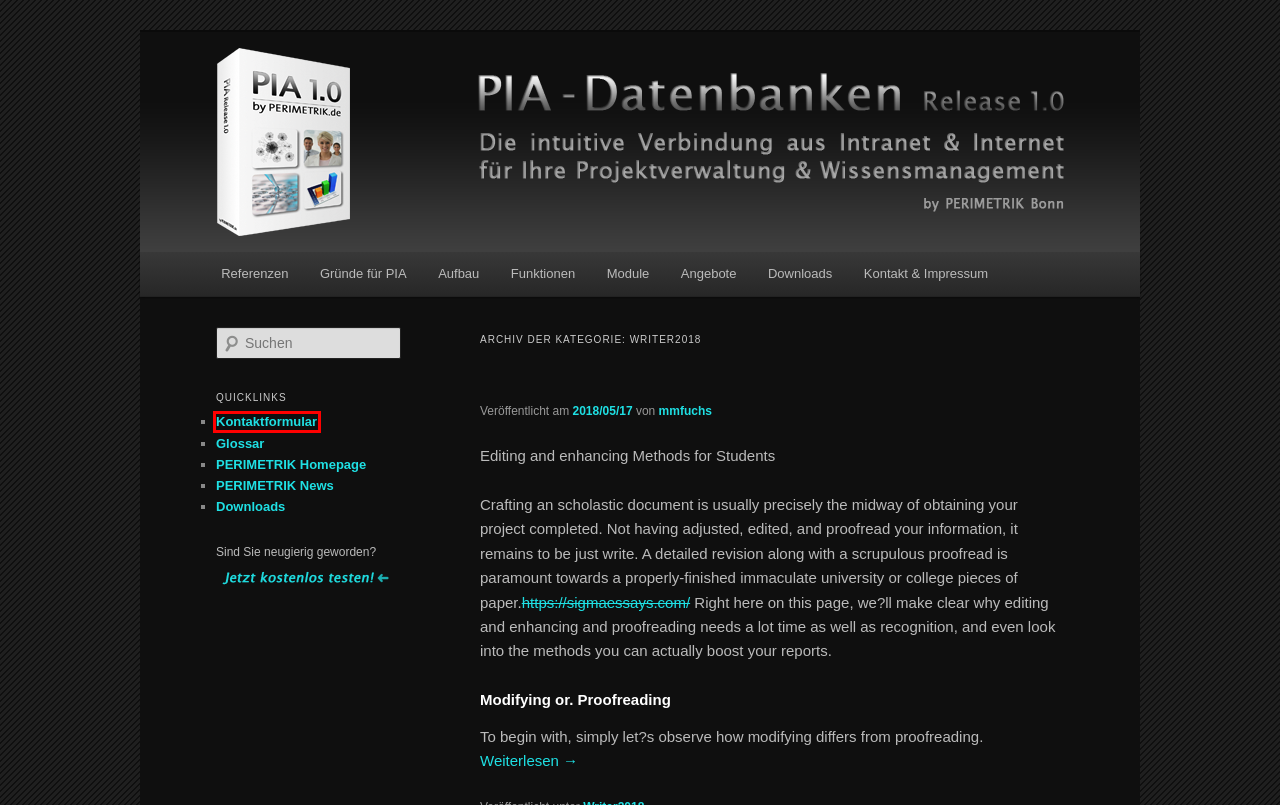Review the screenshot of a webpage which includes a red bounding box around an element. Select the description that best fits the new webpage once the element in the bounding box is clicked. Here are the candidates:
A. Vorteile Vorzuege Gruende PIA-Datenbank | PIA-Datenbanken by PERIMETRIK.de
B. Impressum des PIA-Datenbanken Blogs von PERIMETRIK Bonn | PIA-Datenbanken by PERIMETRIK.de
C. PIA-Datenbanken by PERIMETRIK.de
D. Glossar | PIA-Datenbanken by PERIMETRIK.de
E. Anfrageformular Vorführung PIA Datenbanken | PIA-Datenbanken by PERIMETRIK.de
F. Downloads PIA-Datenbanken Broschuren Manuals Anleitung | PIA-Datenbanken by PERIMETRIK.de
G. mmfuchs | PIA-Datenbanken by PERIMETRIK.de
H. Angebote: fertig konfigurierte & individuelle Datenbanken | PIA-Datenbanken by PERIMETRIK.de

E